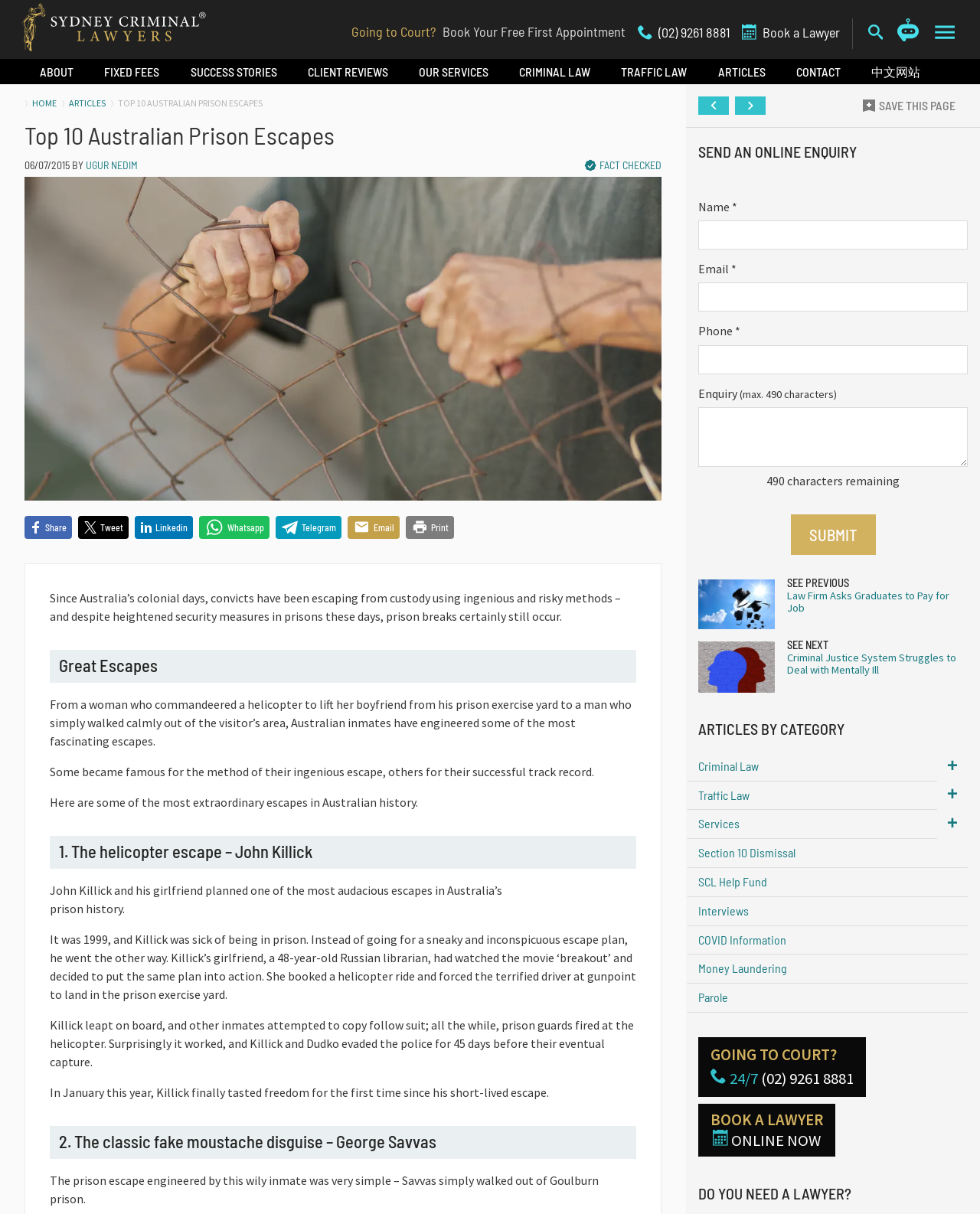Please identify the bounding box coordinates of the region to click in order to complete the given instruction: "Click the 'BOOK A LAWYER' button". The coordinates should be four float numbers between 0 and 1, i.e., [left, top, right, bottom].

[0.757, 0.02, 0.857, 0.035]